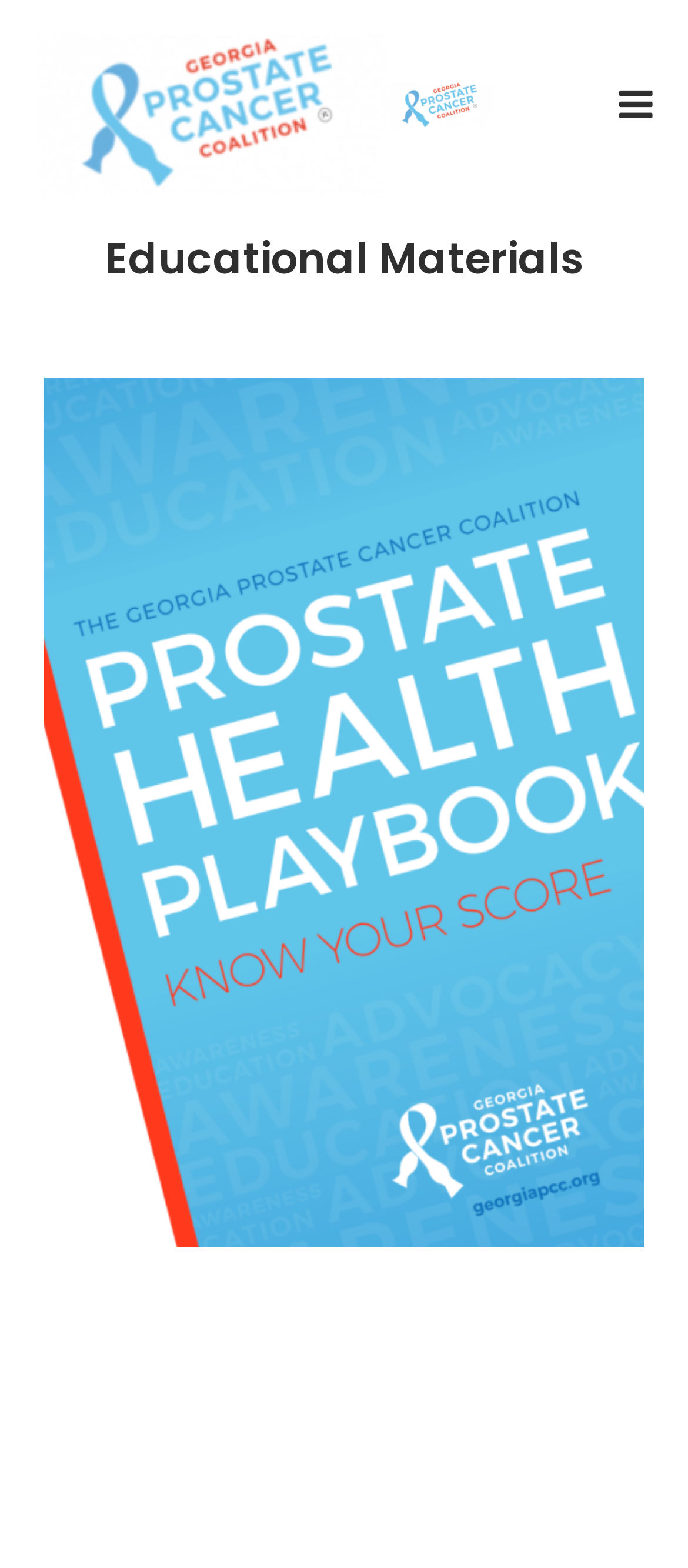What is the category of the link with a search icon? Using the information from the screenshot, answer with a single word or phrase.

Search